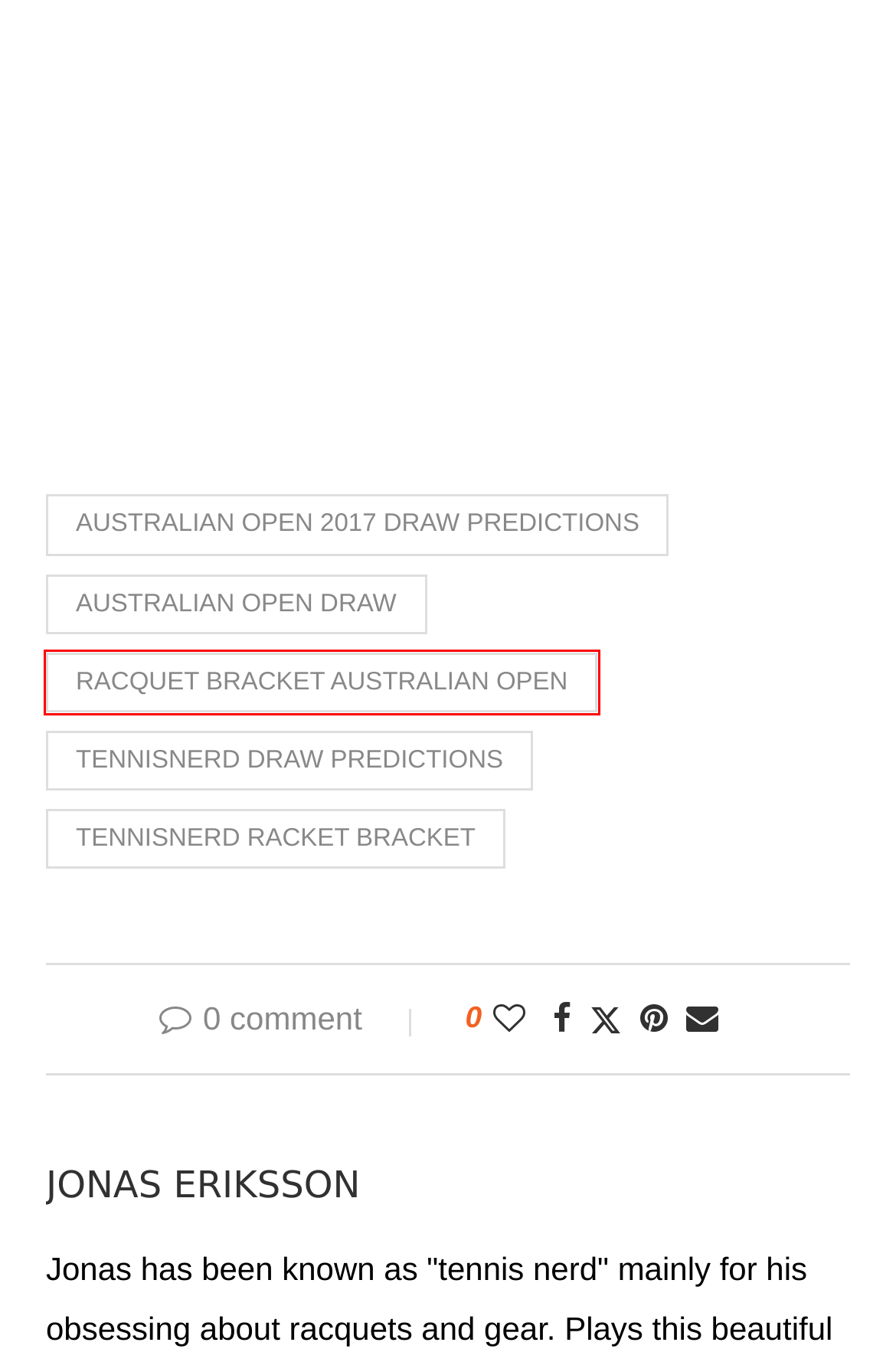Look at the screenshot of a webpage where a red rectangle bounding box is present. Choose the webpage description that best describes the new webpage after clicking the element inside the red bounding box. Here are the candidates:
A. News Archives - Tennisnerd.net
B. Australian Open 2017 draw predictions Archives - Tennisnerd.net
C. Racquet bracket australian open Archives - Tennisnerd.net
D. Tennisnerd draw predictions Archives - Tennisnerd.net
E. Australian Open draw Archives - Tennisnerd.net
F. Tennis Travel - A guide to the best locations and tournaments
G. Tennisnerd racket bracket Archives - Tennisnerd.net
H. Racquet Bracket :: Tennisnerd - Australian Open: Home

C